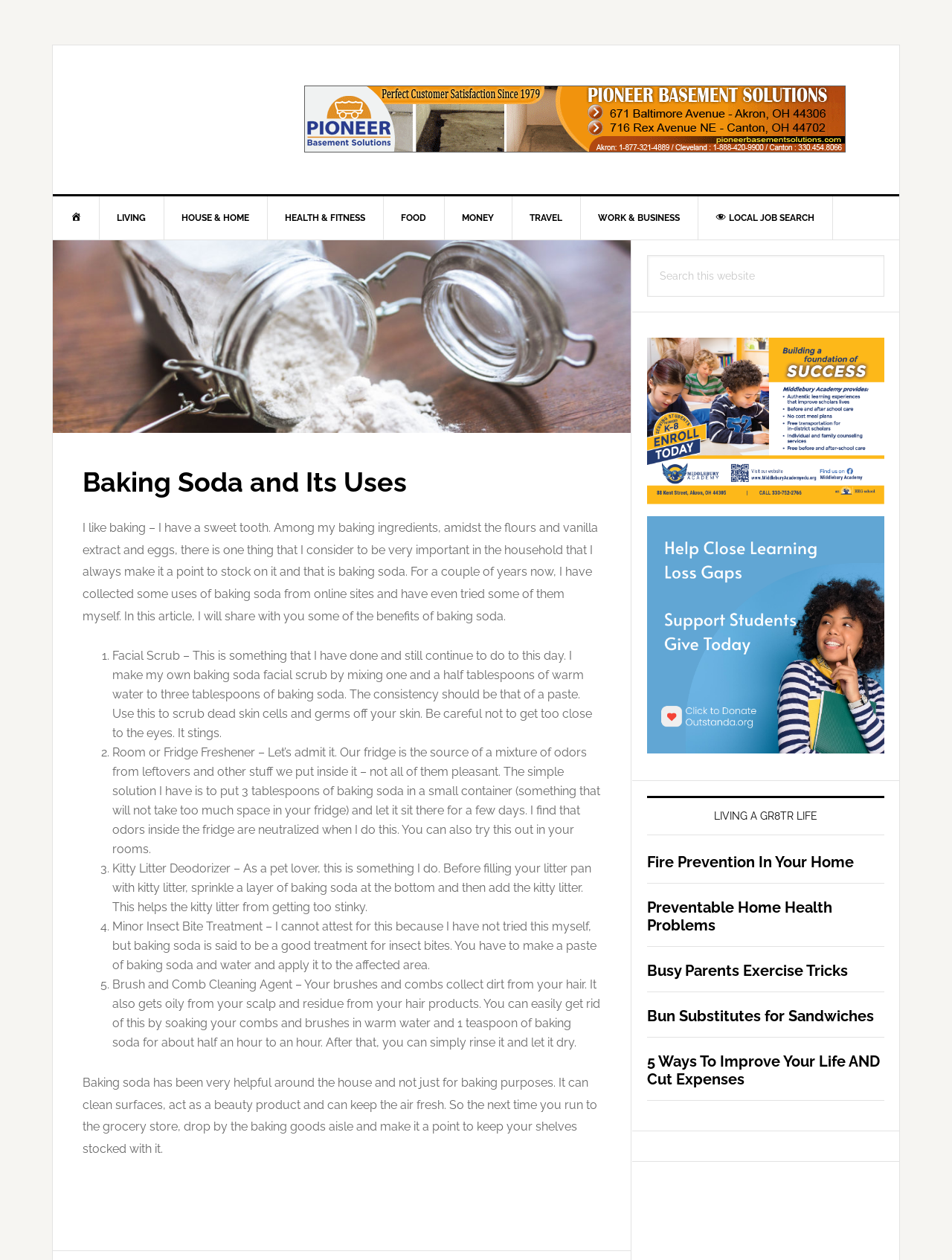Can you find and provide the main heading text of this webpage?

Baking Soda and Its Uses